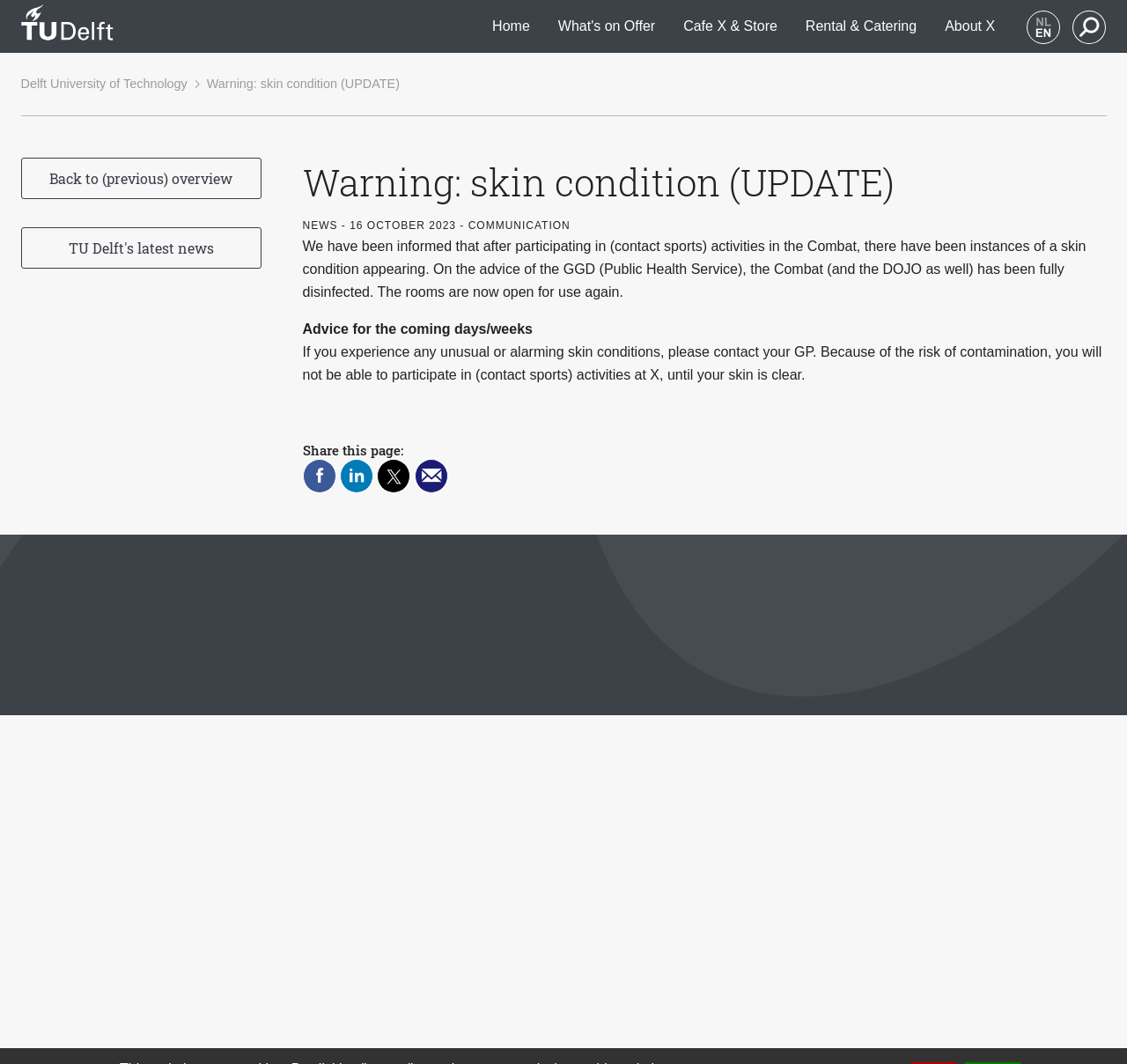What is the current status of the Combat and DOJO?
Please use the visual content to give a single word or phrase answer.

Open for use again